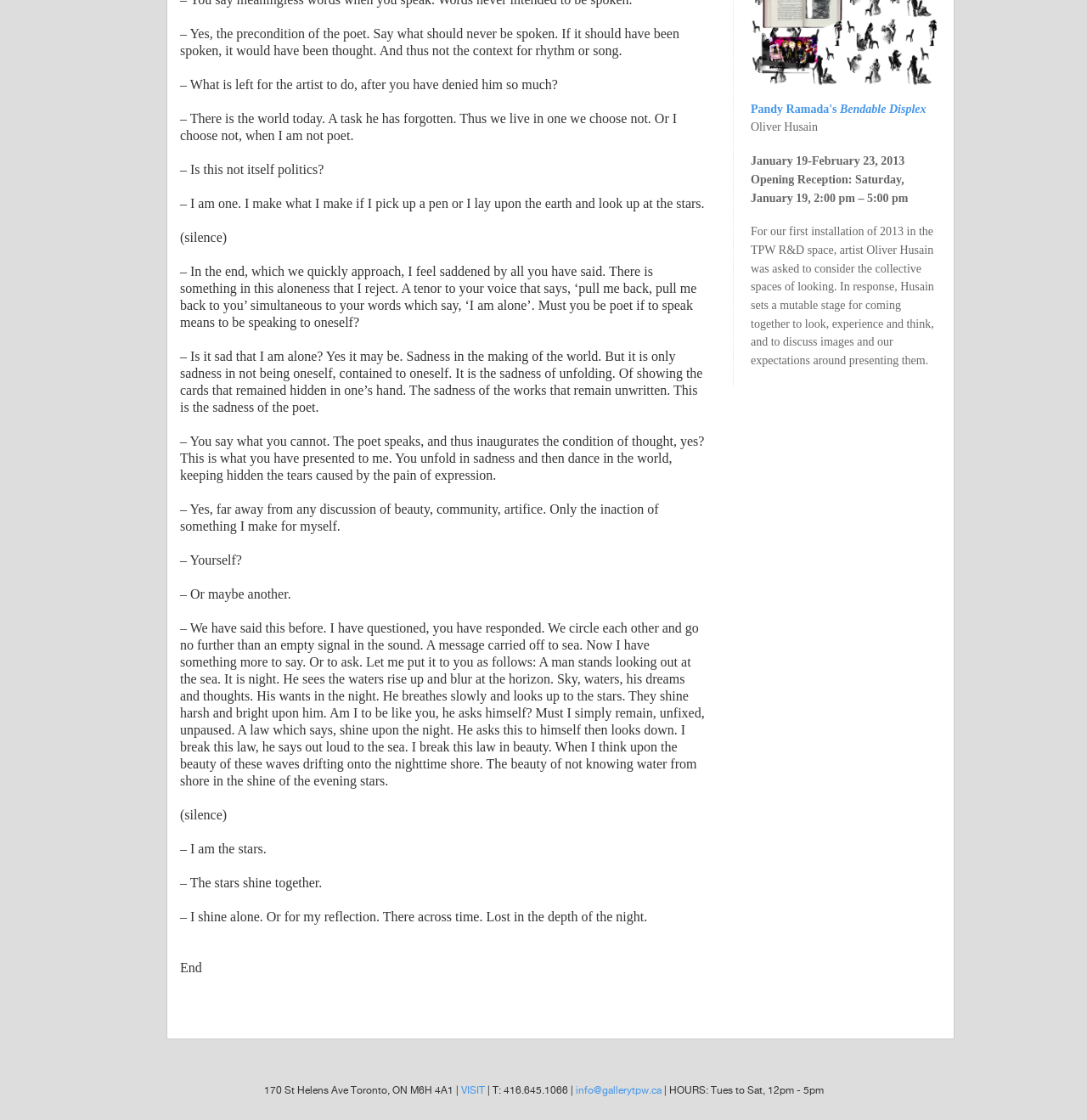What is the name of the artist?
Based on the image, provide your answer in one word or phrase.

Oliver Husain